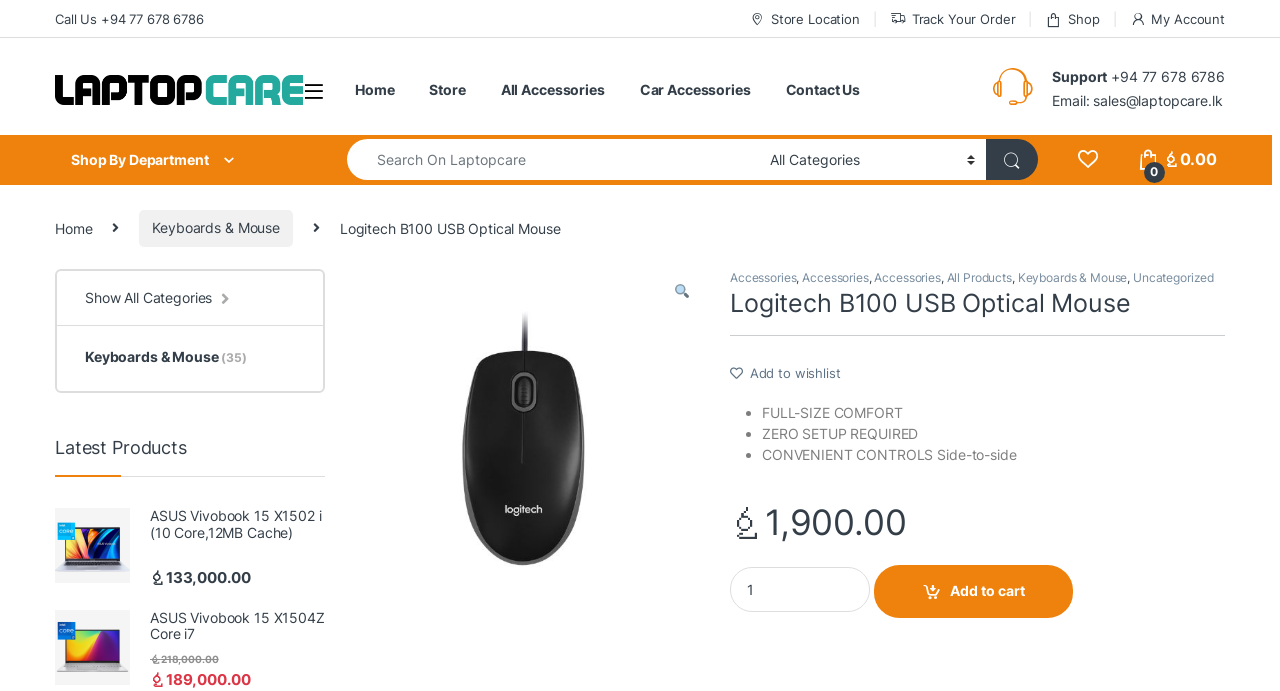Could you indicate the bounding box coordinates of the region to click in order to complete this instruction: "View product details".

[0.277, 0.39, 0.547, 0.889]